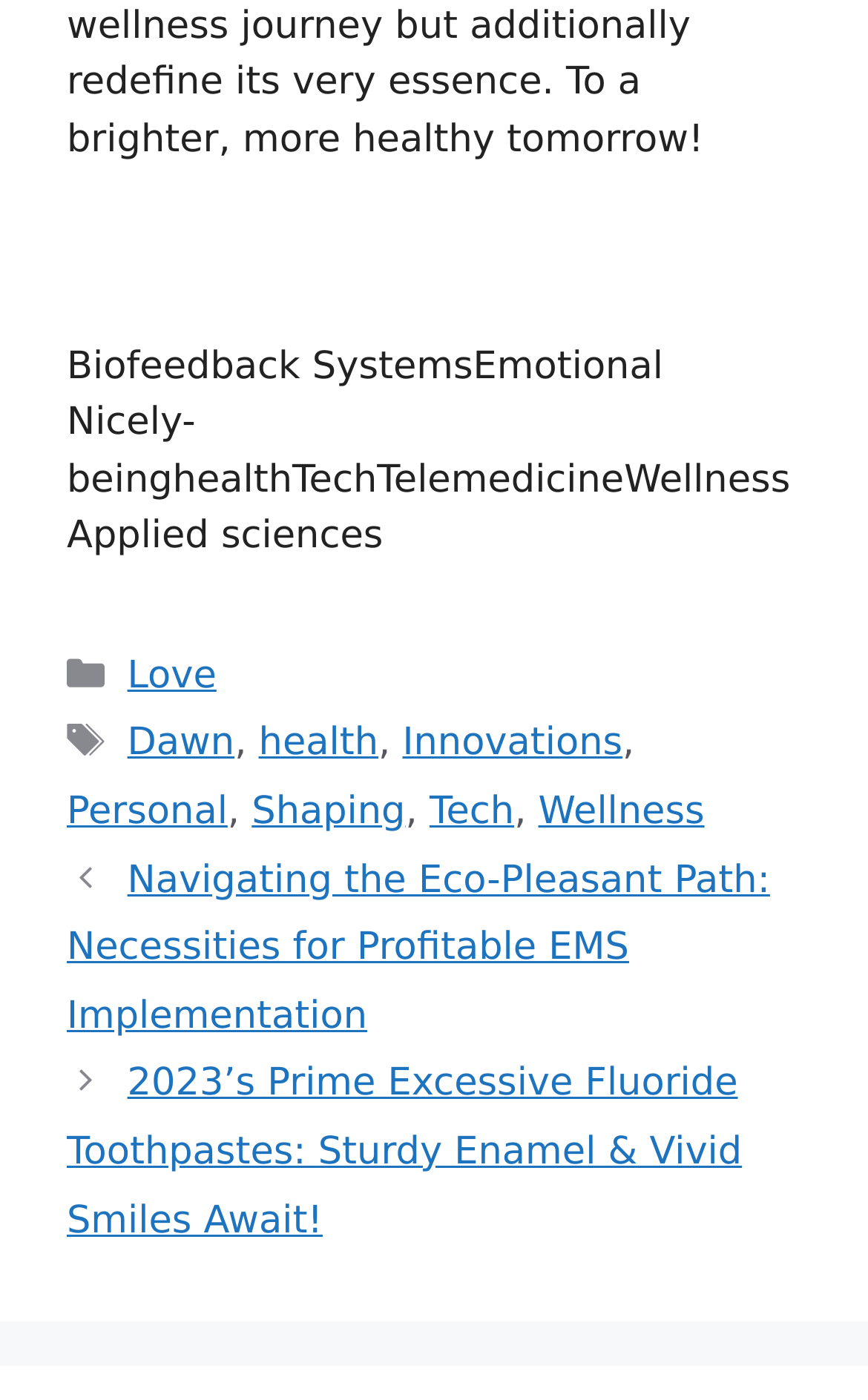Find the bounding box coordinates of the UI element according to this description: "health".

[0.298, 0.515, 0.436, 0.547]